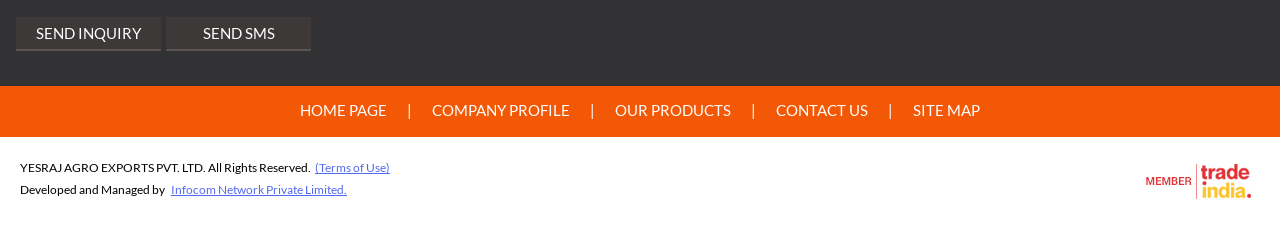What is the developer of the website?
Please give a detailed and elaborate answer to the question.

The developer of the website is mentioned at the bottom of the webpage, where it is written 'Developed and Managed by Infocom Network Private Limited.'